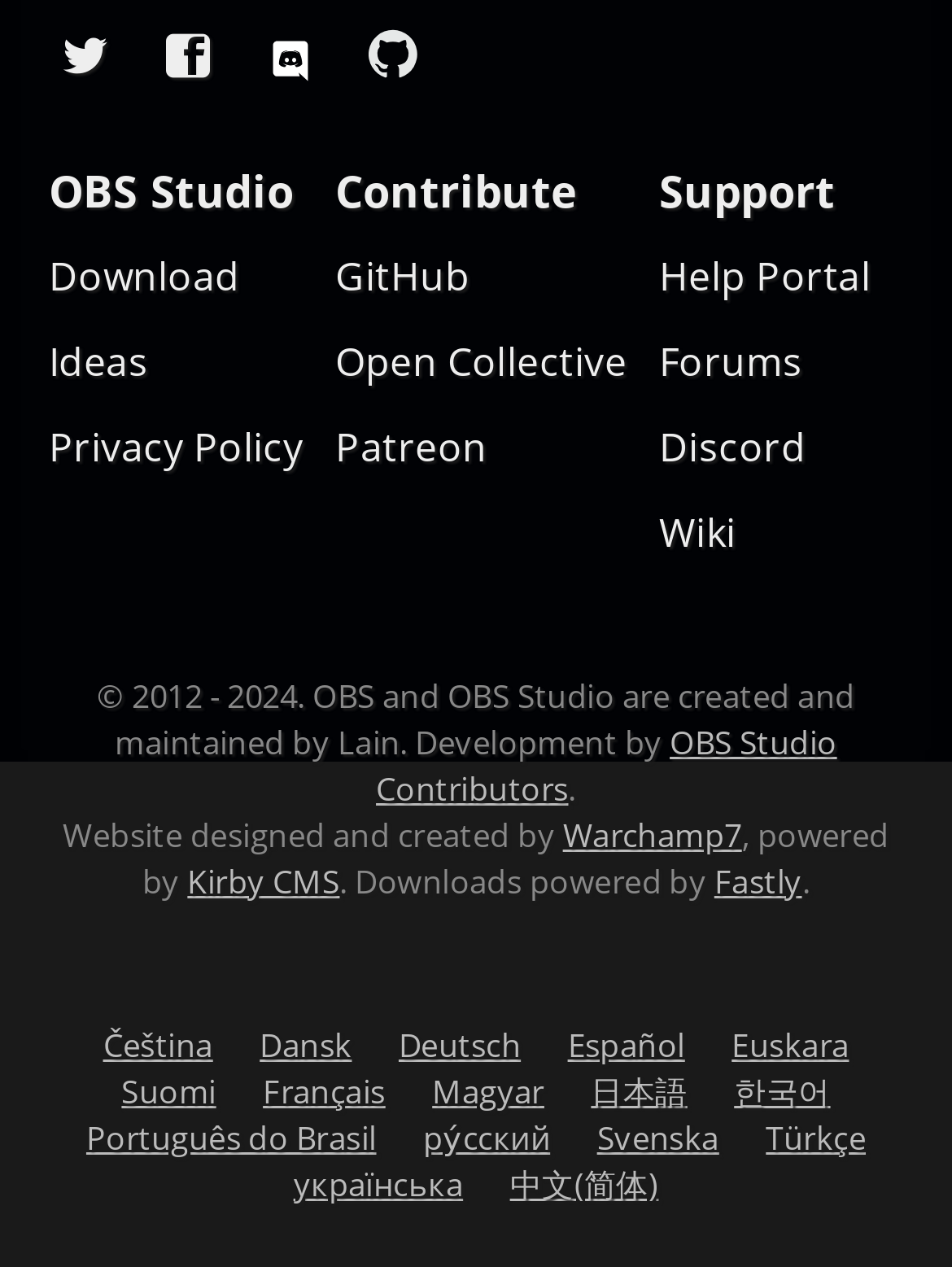What is the name of the studio?
Could you please answer the question thoroughly and with as much detail as possible?

I found the text 'OBS Studio' on the webpage, which appears to be the name of the studio.